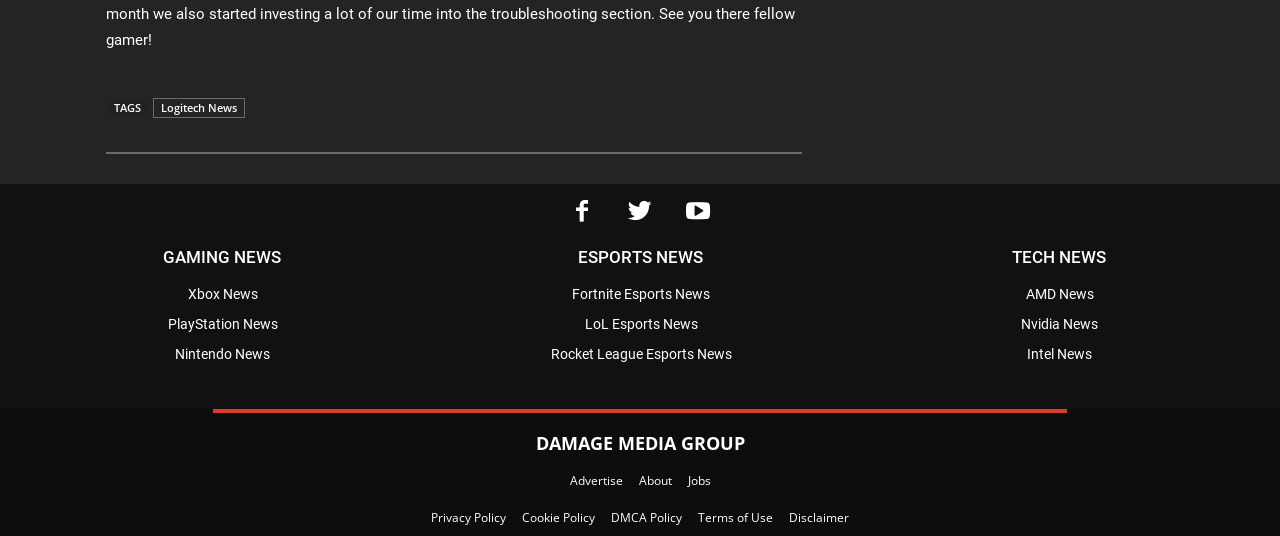Could you determine the bounding box coordinates of the clickable element to complete the instruction: "Go to Advertise"? Provide the coordinates as four float numbers between 0 and 1, i.e., [left, top, right, bottom].

[0.445, 0.88, 0.486, 0.911]